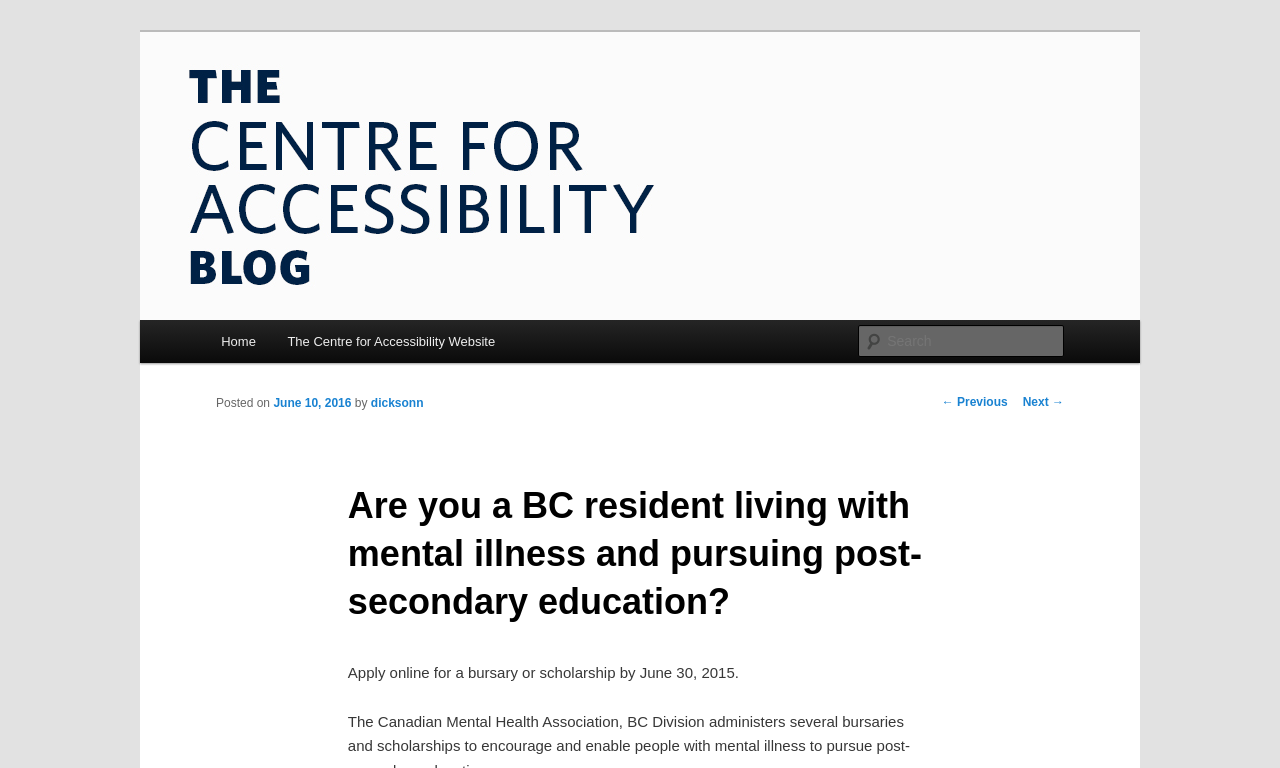Locate the bounding box of the UI element based on this description: "The Centre for Accessibility". Provide four float numbers between 0 and 1 as [left, top, right, bottom].

[0.169, 0.114, 0.478, 0.157]